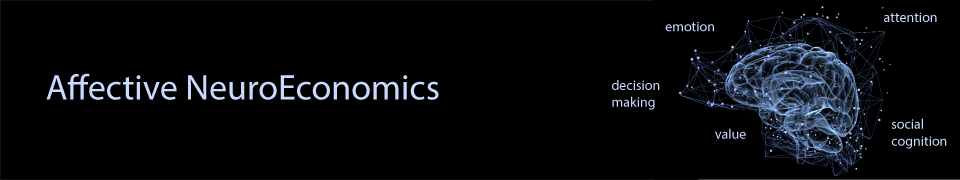How many key concepts are surrounding the brain?
Provide a detailed and well-explained answer to the question.

The caption lists the key concepts surrounding the brain as 'emotion', 'decision making', 'value', 'attention', and 'social cognition', which totals to five concepts.